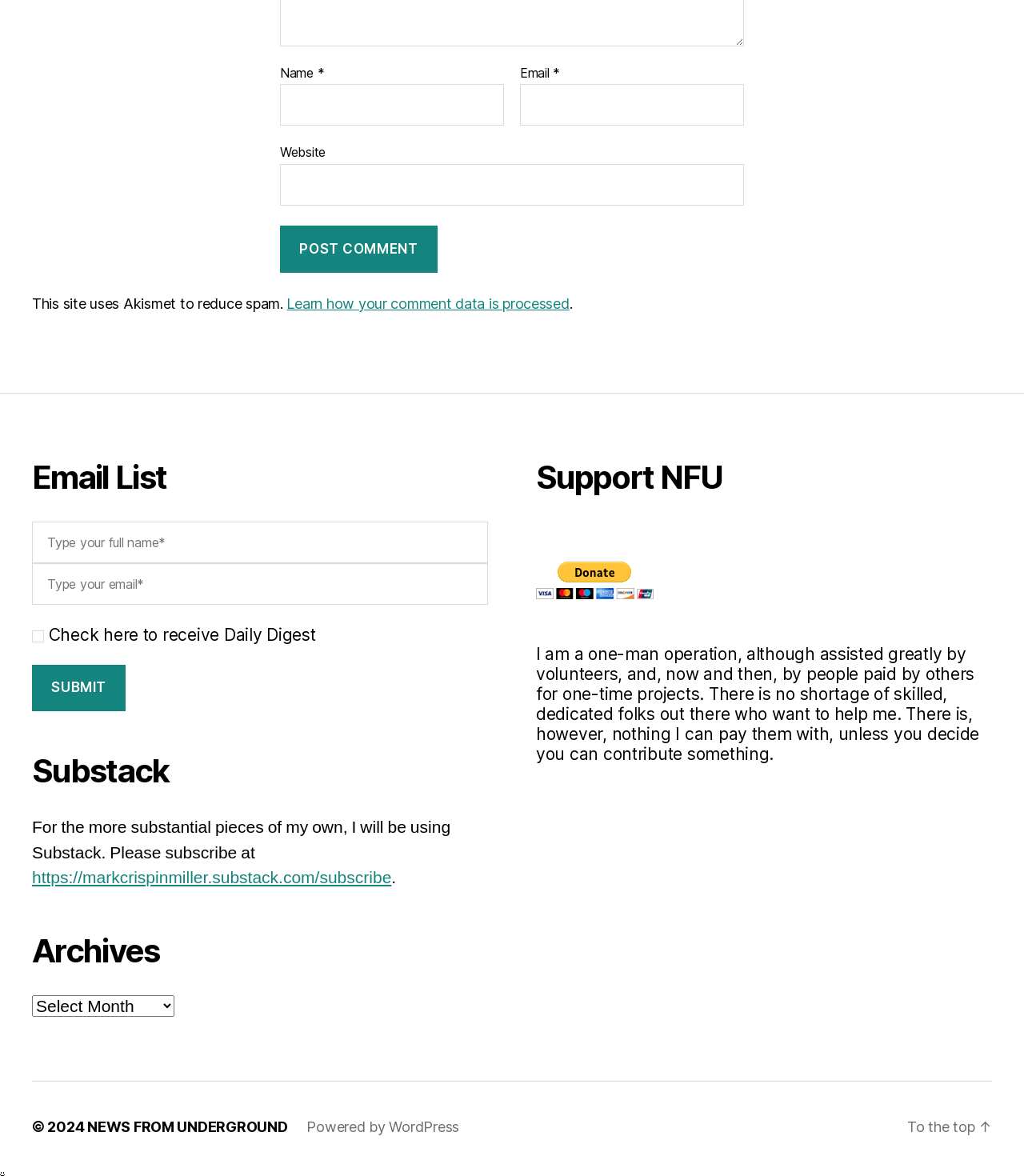How can one support NFU?
Identify the answer in the screenshot and reply with a single word or phrase.

Through PayPal